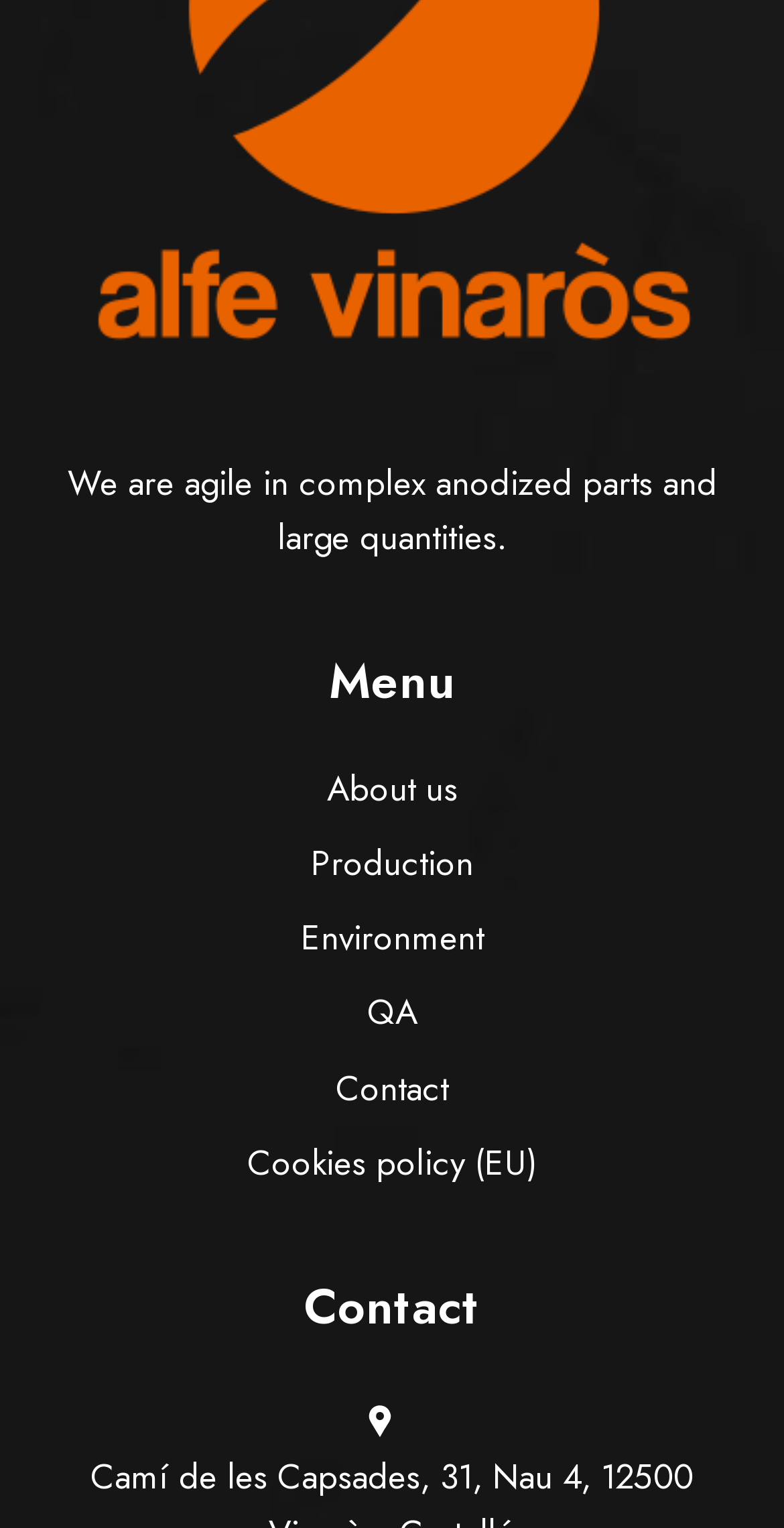Return the bounding box coordinates of the UI element that corresponds to this description: "Cookies policy (EU)". The coordinates must be given as four float numbers in the range of 0 and 1, [left, top, right, bottom].

[0.315, 0.745, 0.685, 0.776]